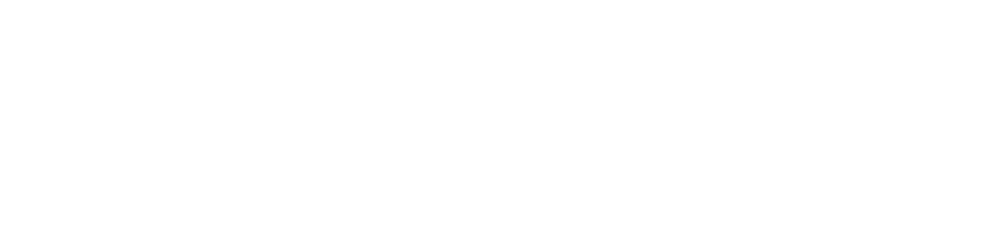Elaborate on the contents of the image in great detail.

The image features a prominent icon that symbolizes breaking news, typically representing urgency and the importance of current events. This imagery aligns with the theme of the associated news article, which discusses the upcoming review of chapters by the Regional Plan Committee in Flagstaff. The overall design suggests a focus on delivering urgent information to the audience, emphasizing the significance of staying informed on local developments and community matters.